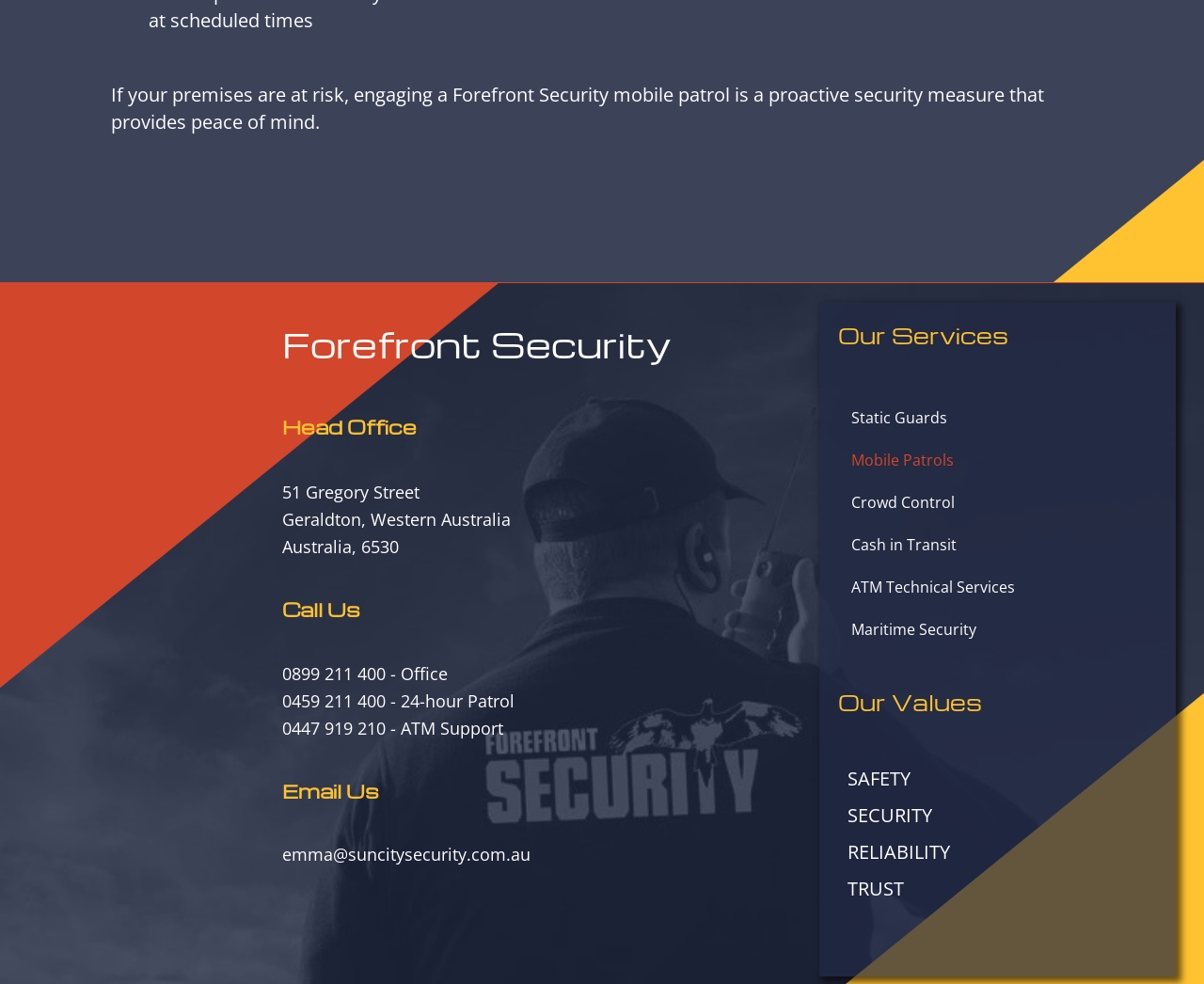Pinpoint the bounding box coordinates of the area that should be clicked to complete the following instruction: "Click the Head Office button". The coordinates must be given as four float numbers between 0 and 1, i.e., [left, top, right, bottom].

[0.235, 0.486, 0.665, 0.569]